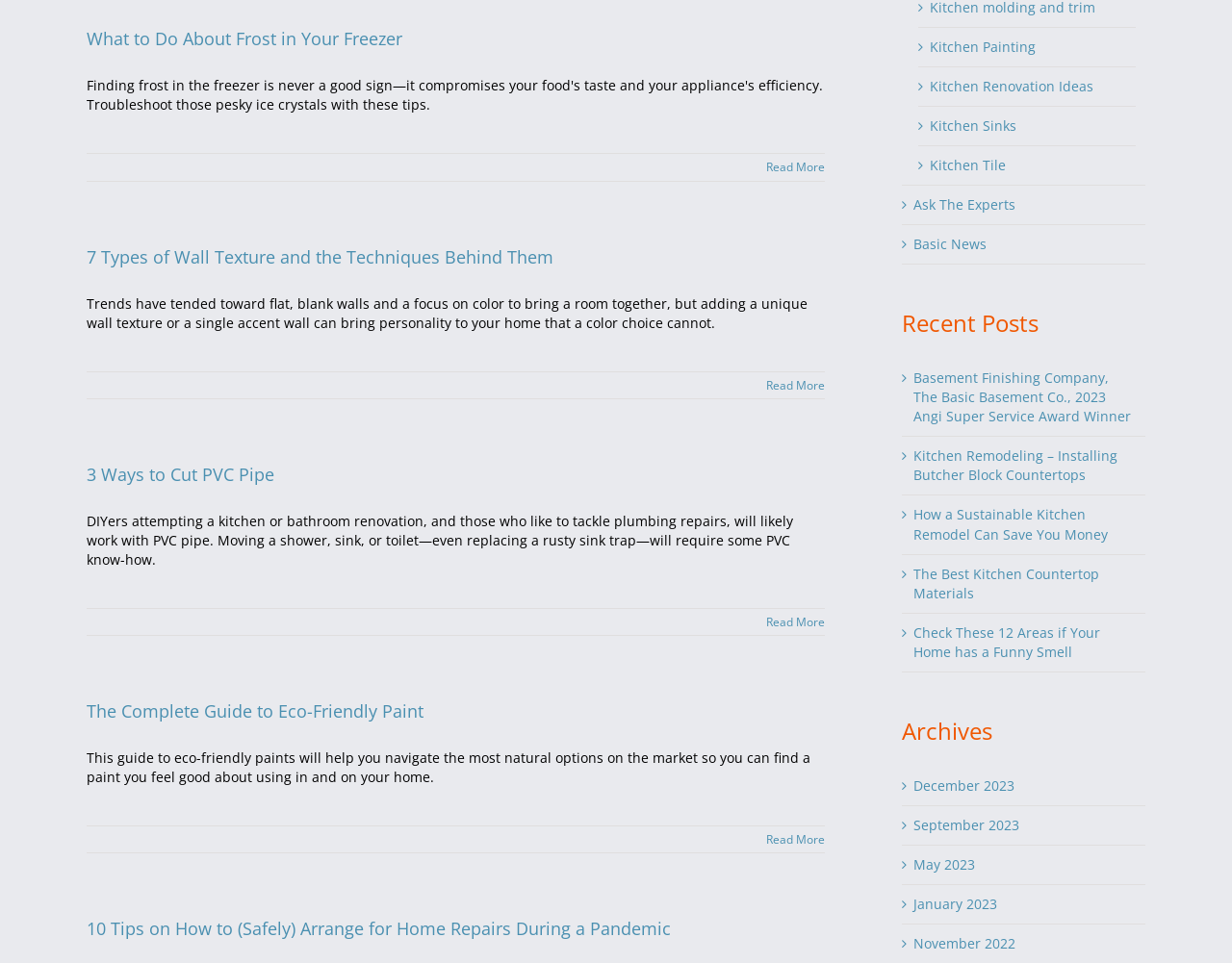Determine the bounding box for the described UI element: "Read More".

[0.622, 0.391, 0.67, 0.408]